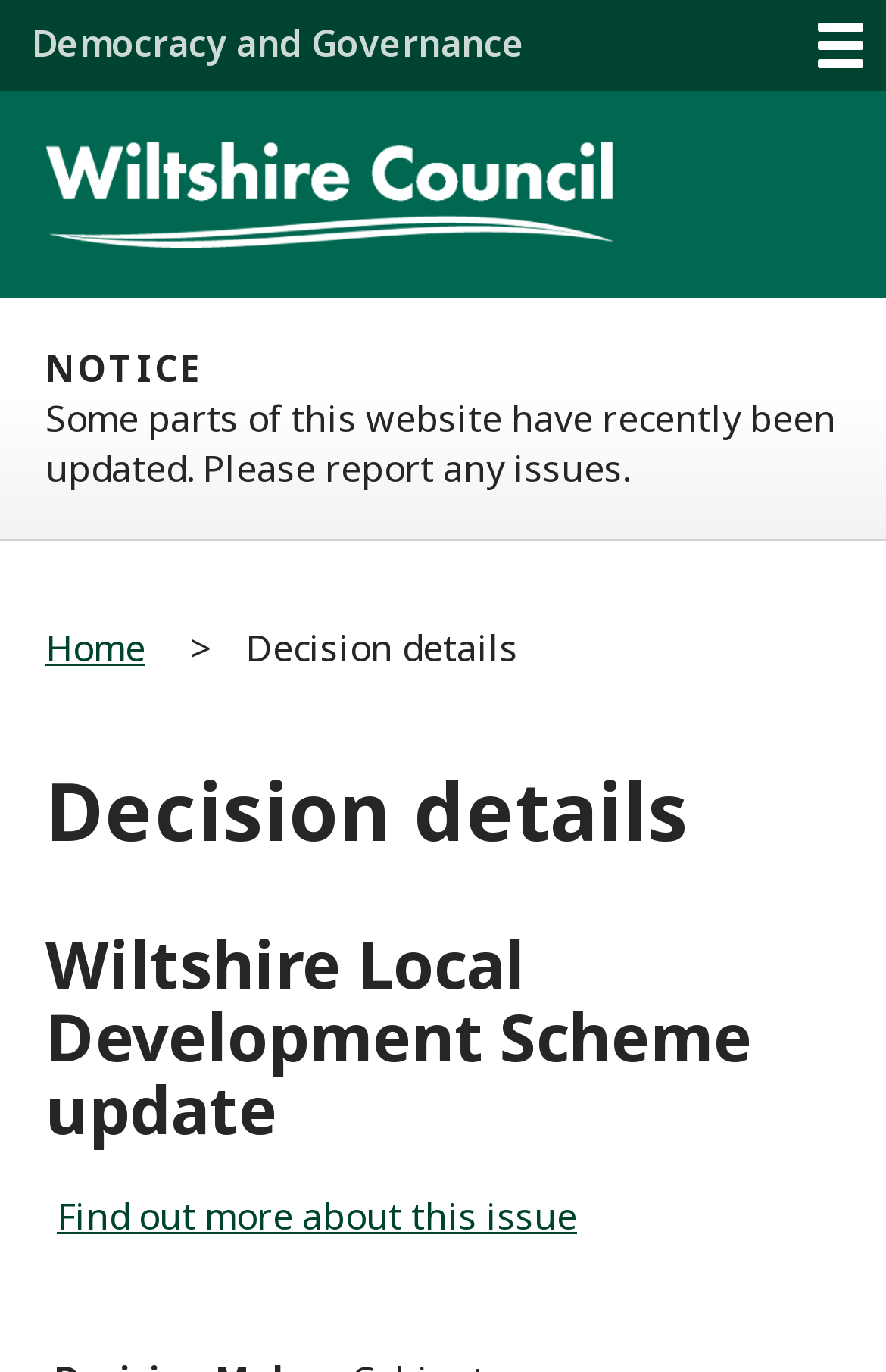Bounding box coordinates are specified in the format (top-left x, top-left y, bottom-right x, bottom-right y). All values are floating point numbers bounded between 0 and 1. Please provide the bounding box coordinate of the region this sentence describes: Home

[0.051, 0.453, 0.164, 0.49]